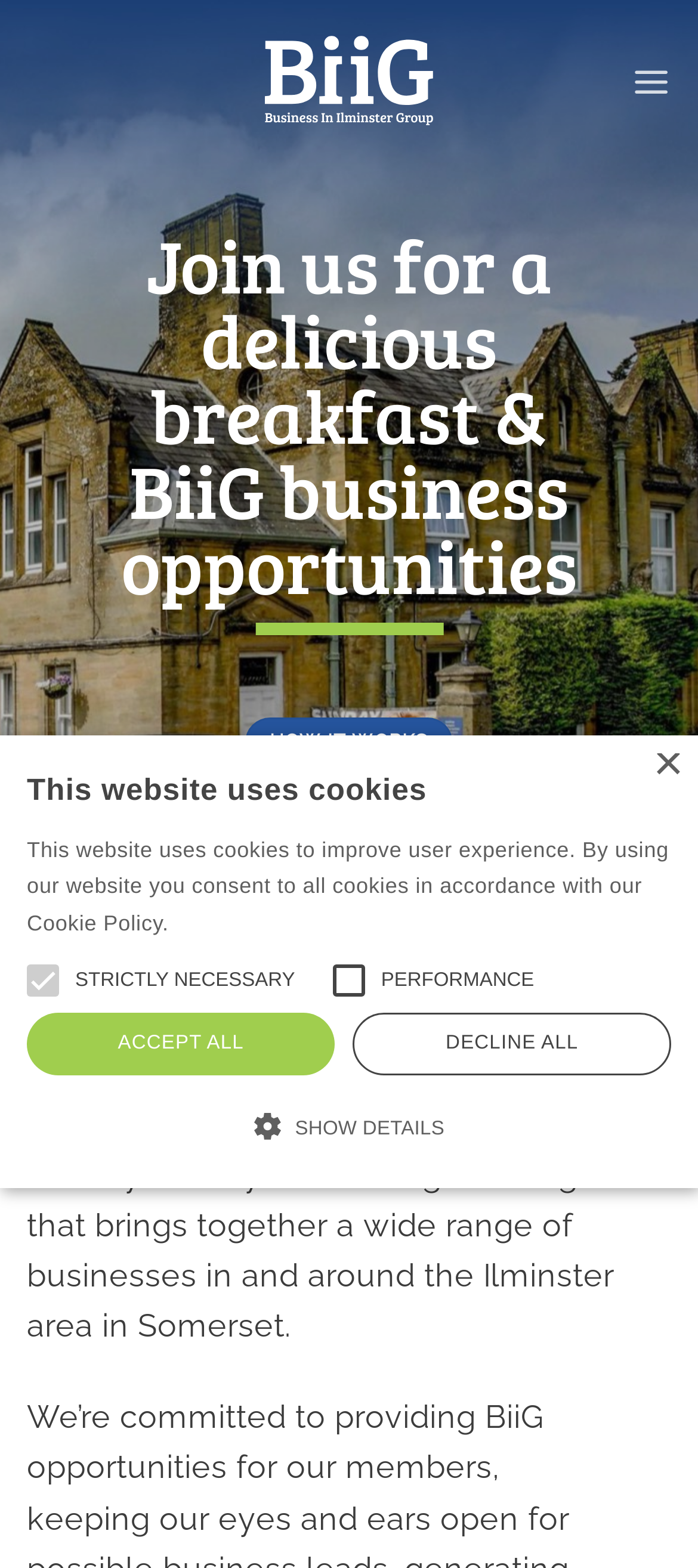Reply to the question with a single word or phrase:
What is the type of event mentioned on the webpage?

Breakfast